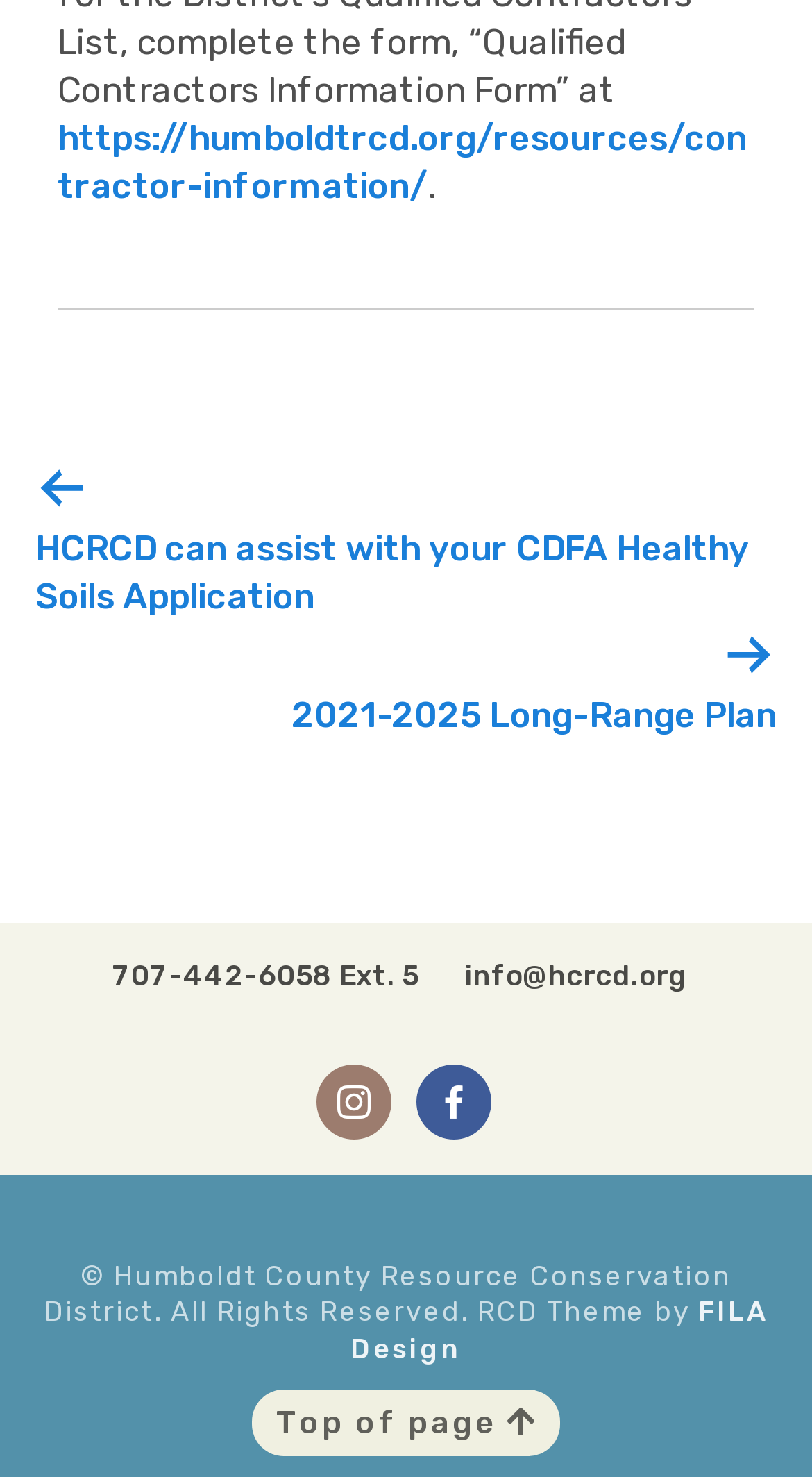Analyze the image and provide a detailed answer to the question: What is the theme of the webpage designed by?

I found the designer of the theme by looking at the link element with the text 'FILA Design' which has a bounding box coordinate of [0.431, 0.878, 0.945, 0.924].